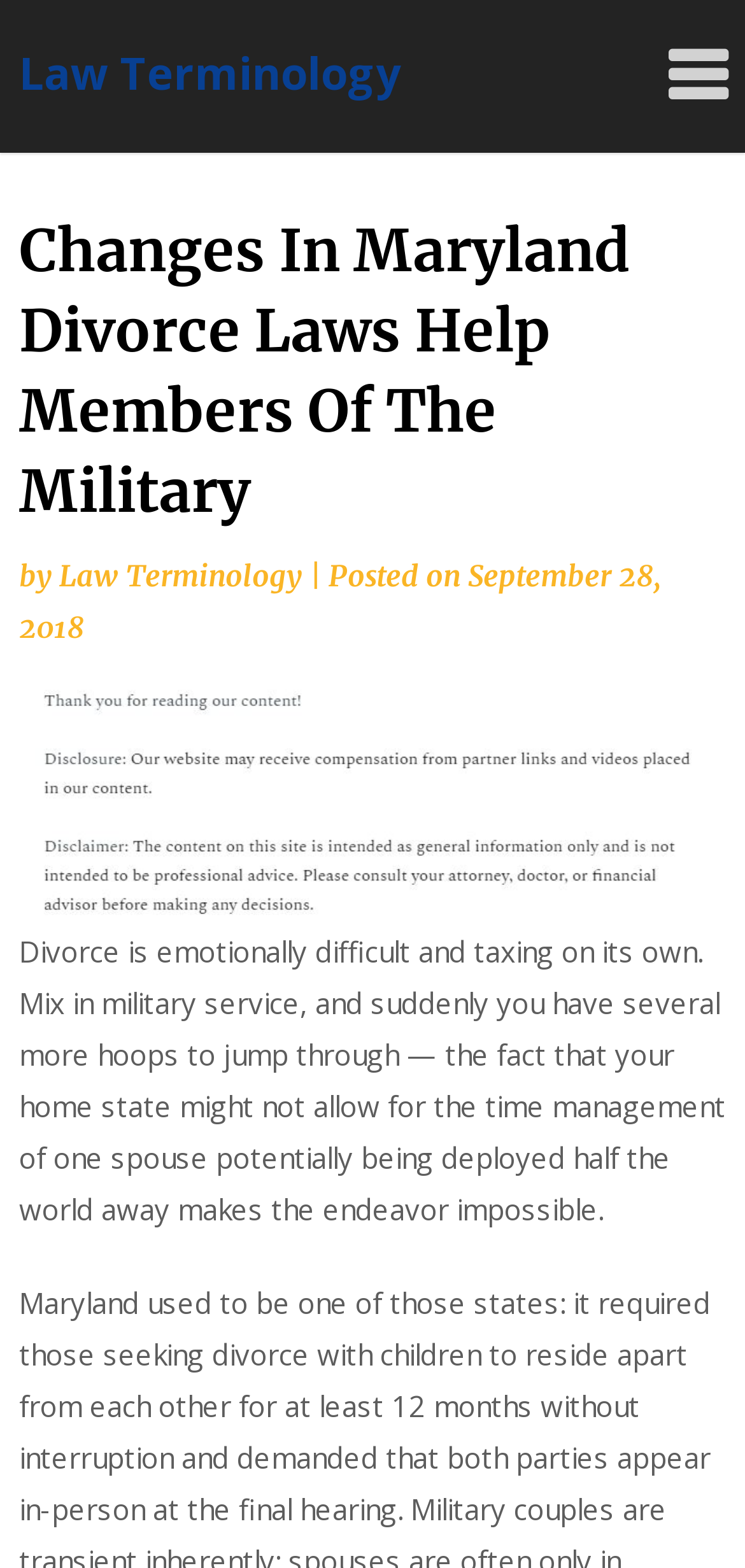Find the bounding box coordinates for the HTML element described as: "Law Terminology". The coordinates should consist of four float values between 0 and 1, i.e., [left, top, right, bottom].

[0.026, 0.027, 0.538, 0.066]